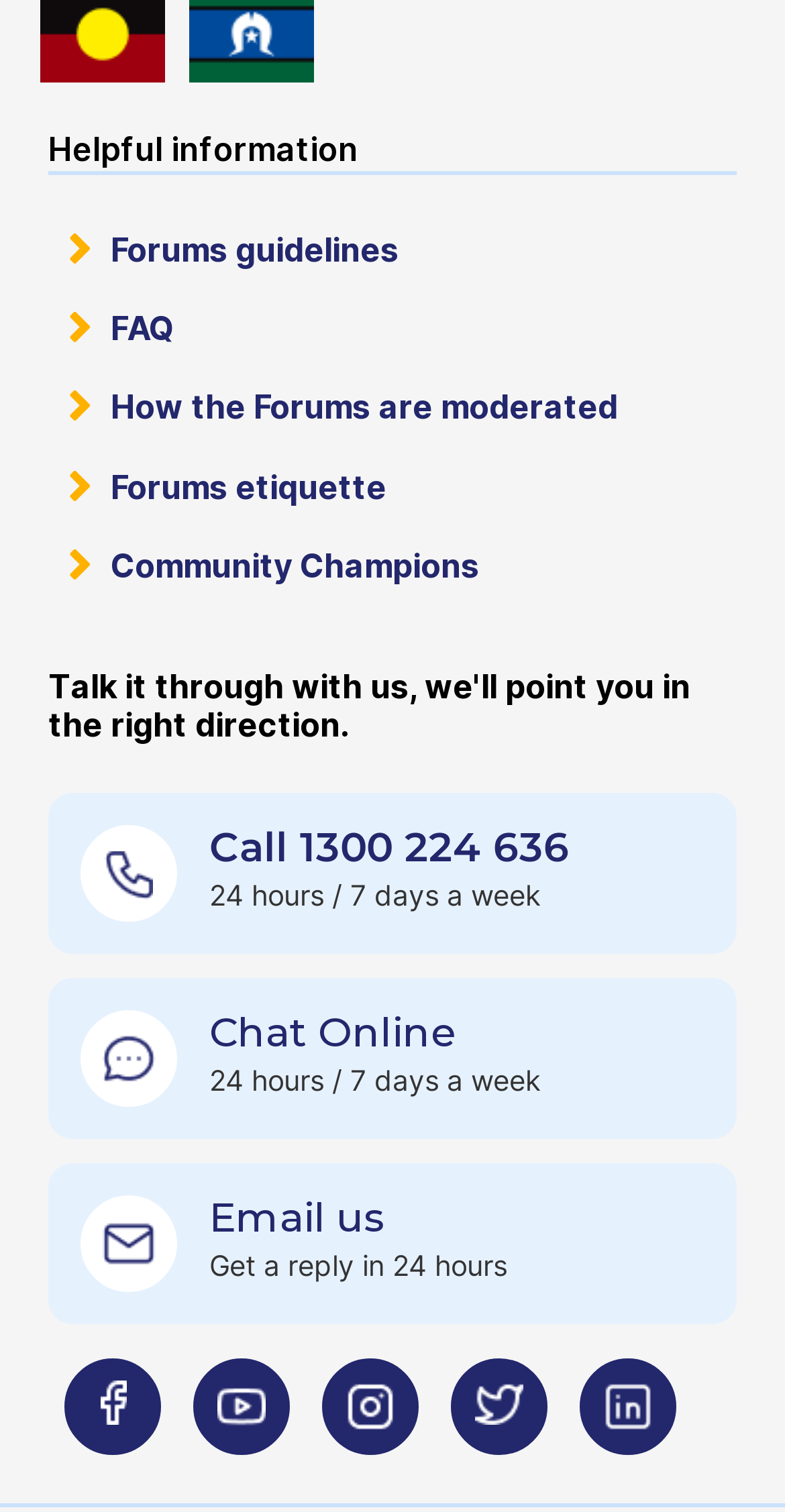Identify the bounding box coordinates of the area that should be clicked in order to complete the given instruction: "Email us". The bounding box coordinates should be four float numbers between 0 and 1, i.e., [left, top, right, bottom].

[0.267, 0.789, 0.492, 0.821]